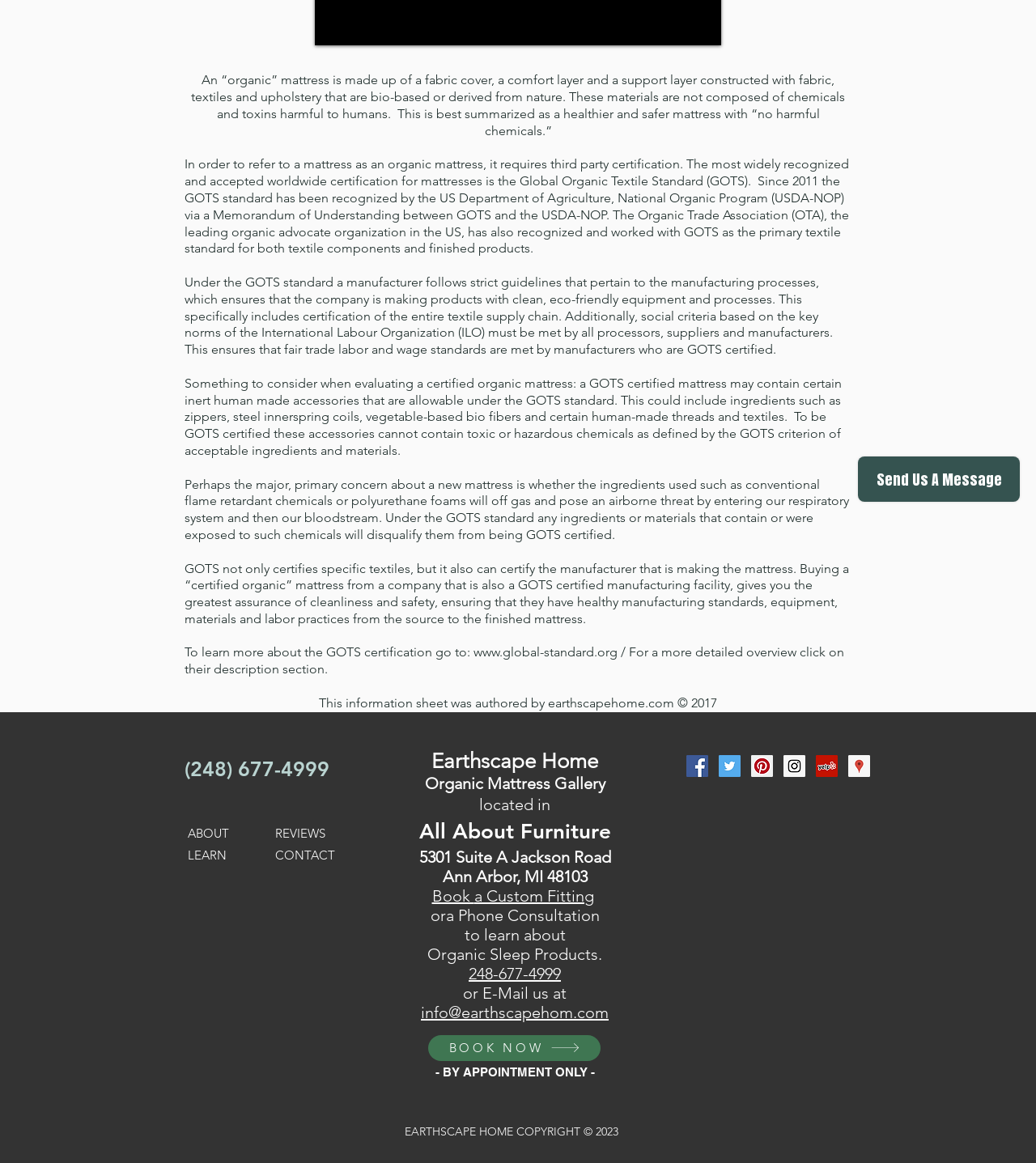Extract the bounding box coordinates of the UI element described: "www.global-standard.org". Provide the coordinates in the format [left, top, right, bottom] with values ranging from 0 to 1.

[0.457, 0.554, 0.596, 0.567]